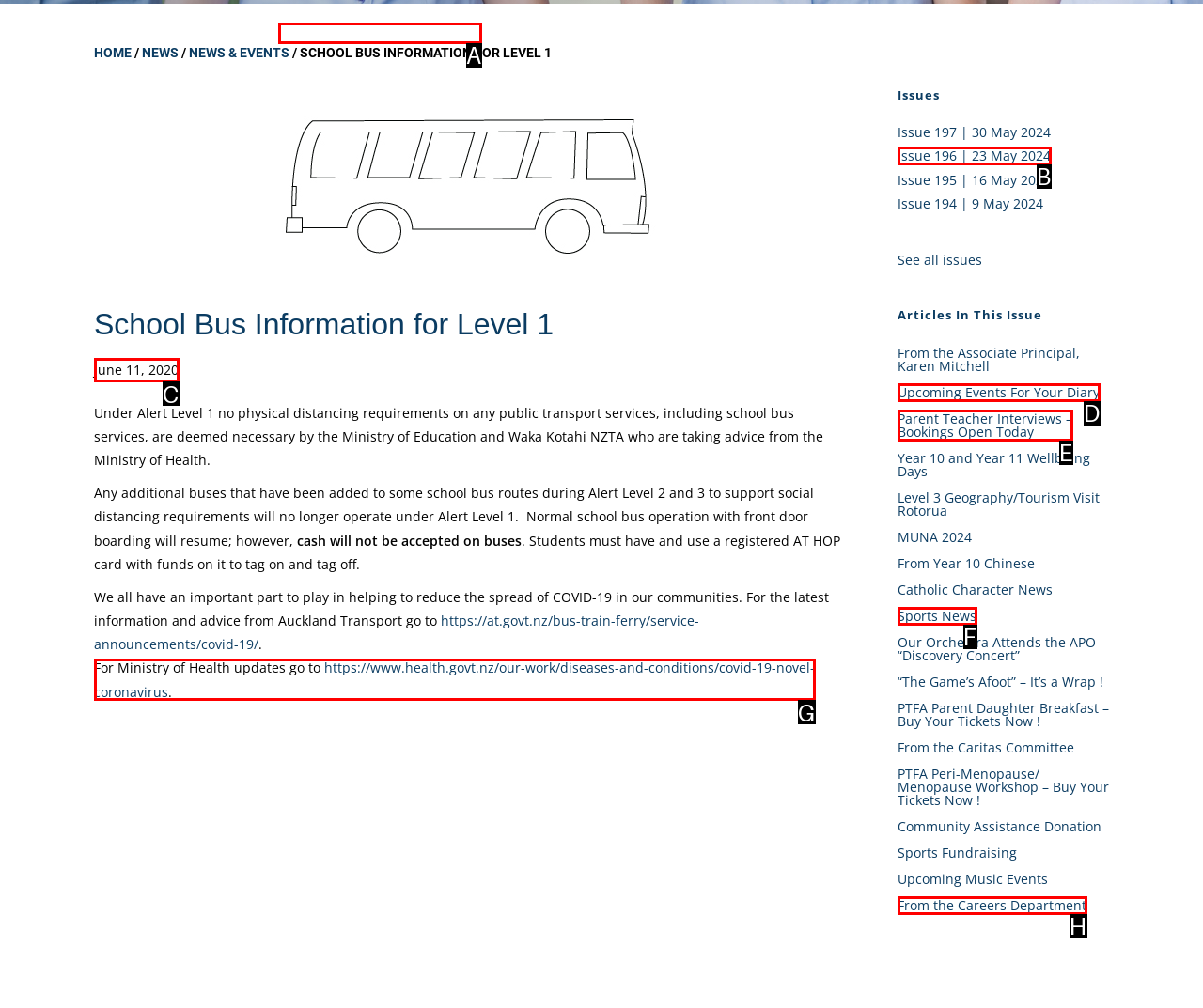Find the option that aligns with: June 11, 2020
Provide the letter of the corresponding option.

C